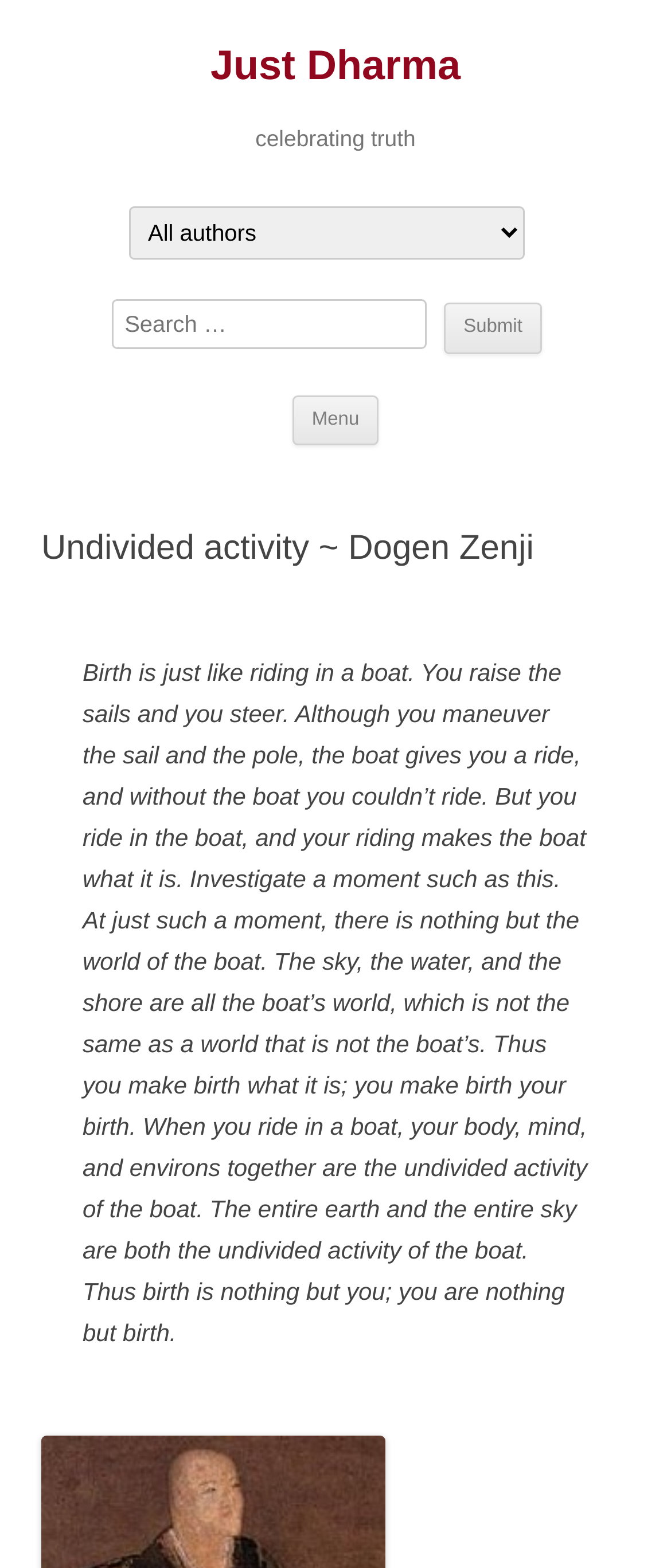What is the purpose of the combobox?
Please look at the screenshot and answer using one word or phrase.

Search